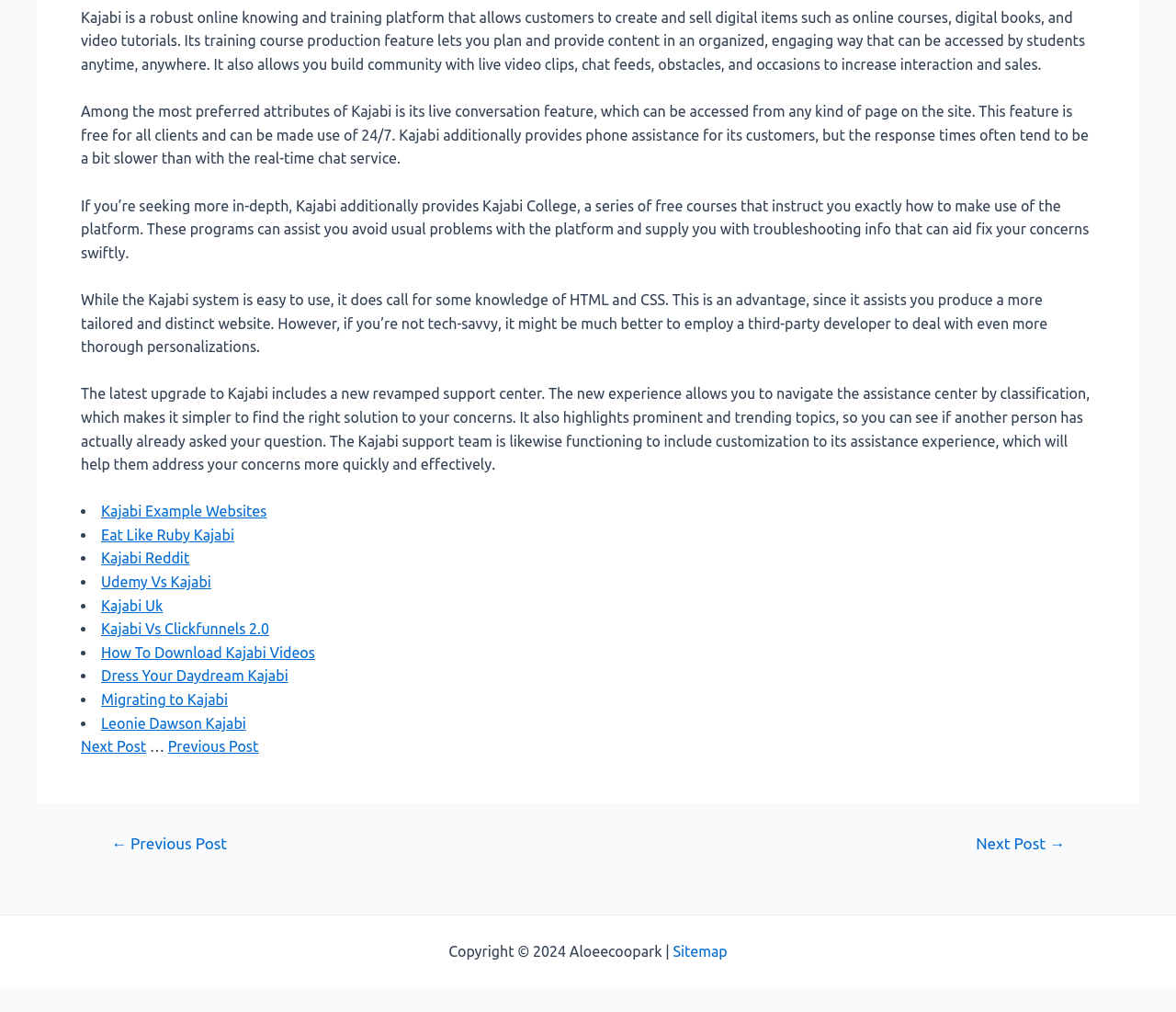Can you specify the bounding box coordinates of the area that needs to be clicked to fulfill the following instruction: "Check the post navigation"?

[0.072, 0.825, 0.132, 0.864]